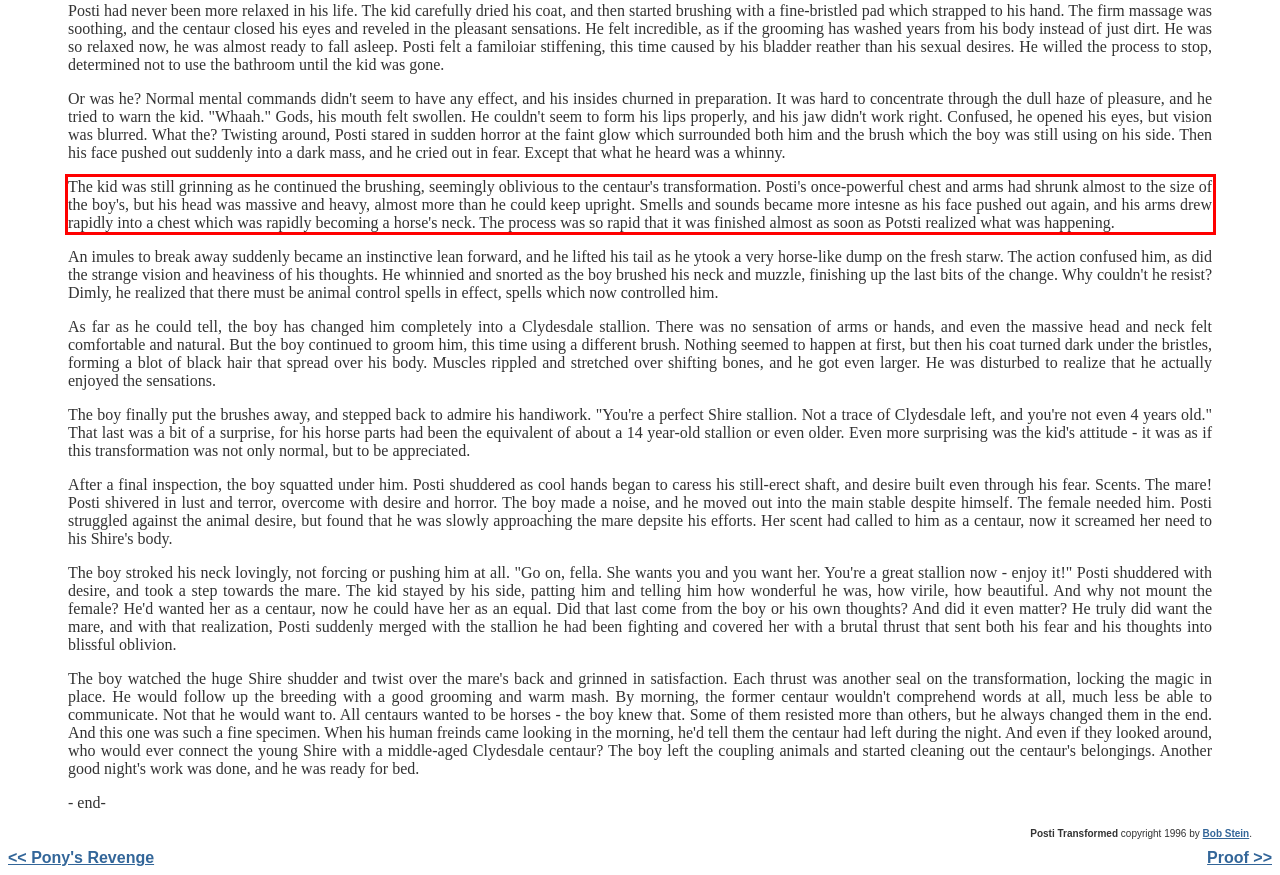Please examine the webpage screenshot containing a red bounding box and use OCR to recognize and output the text inside the red bounding box.

The kid was still grinning as he continued the brushing, seemingly oblivious to the centaur's transformation. Posti's once-powerful chest and arms had shrunk almost to the size of the boy's, but his head was massive and heavy, almost more than he could keep upright. Smells and sounds became more intesne as his face pushed out again, and his arms drew rapidly into a chest which was rapidly becoming a horse's neck. The process was so rapid that it was finished almost as soon as Potsti realized what was happening.